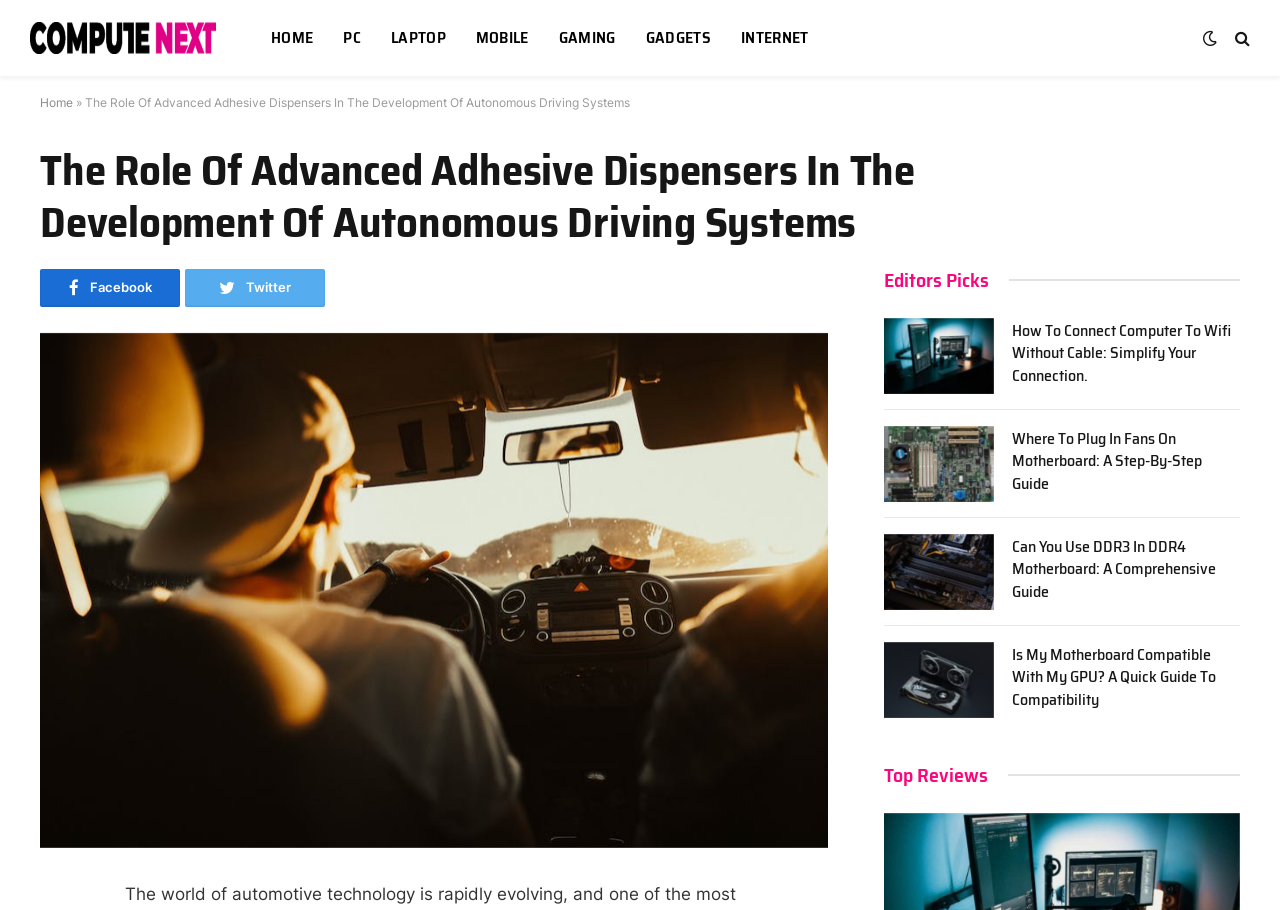What are the categories listed at the top of the webpage?
Based on the visual content, answer with a single word or a brief phrase.

HOME, PC, LAPTOP, MOBILE, GAMING, GADGETS, INTERNET